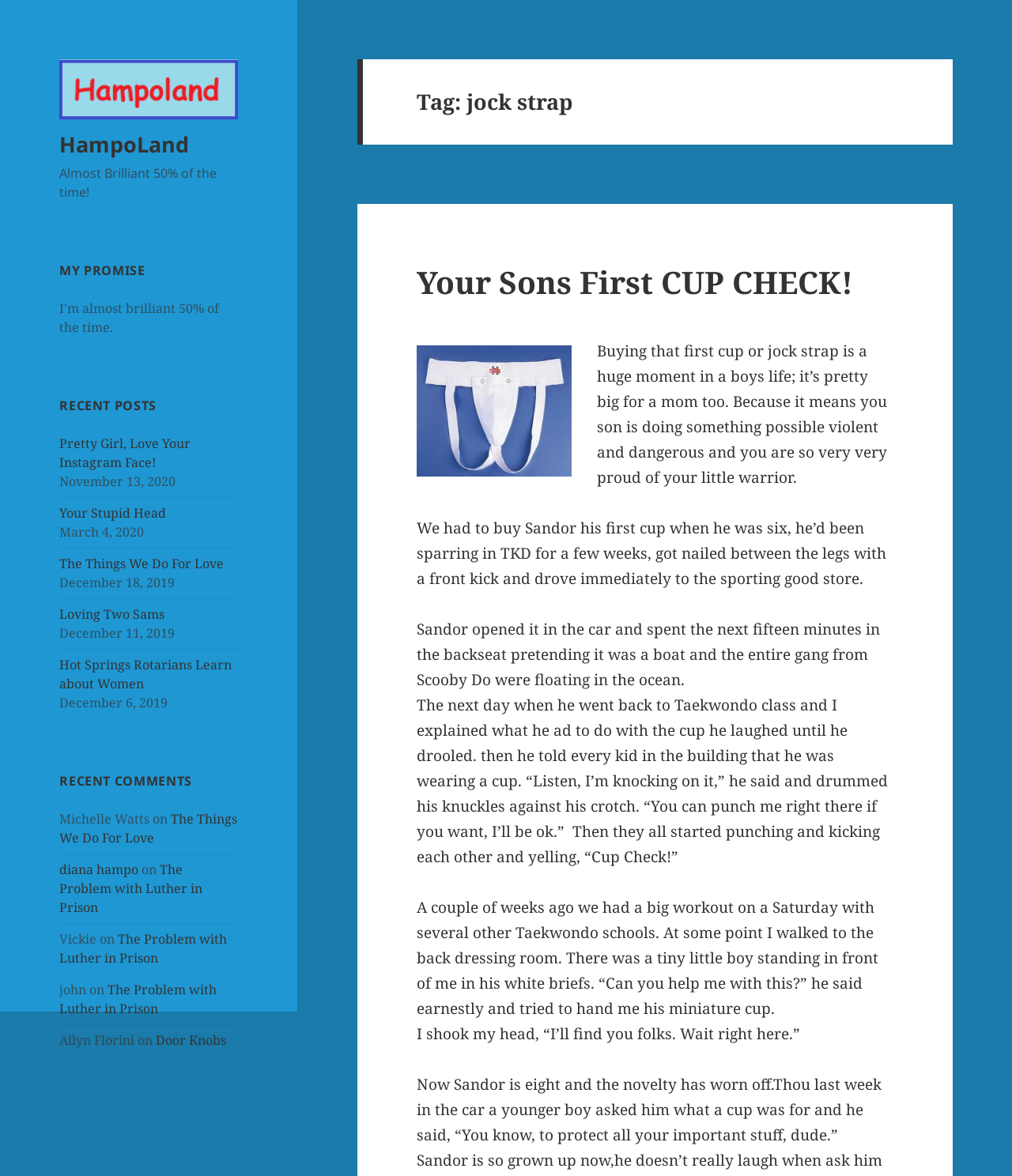What is the topic of the recent post?
Answer the question with a detailed explanation, including all necessary information.

The topic of the recent post is 'jock strap', which is indicated by the heading 'Tag: jock strap' with a bounding box coordinate of [0.412, 0.076, 0.882, 0.097]. The post is about buying a jock strap for a boy's Taekwondo class.